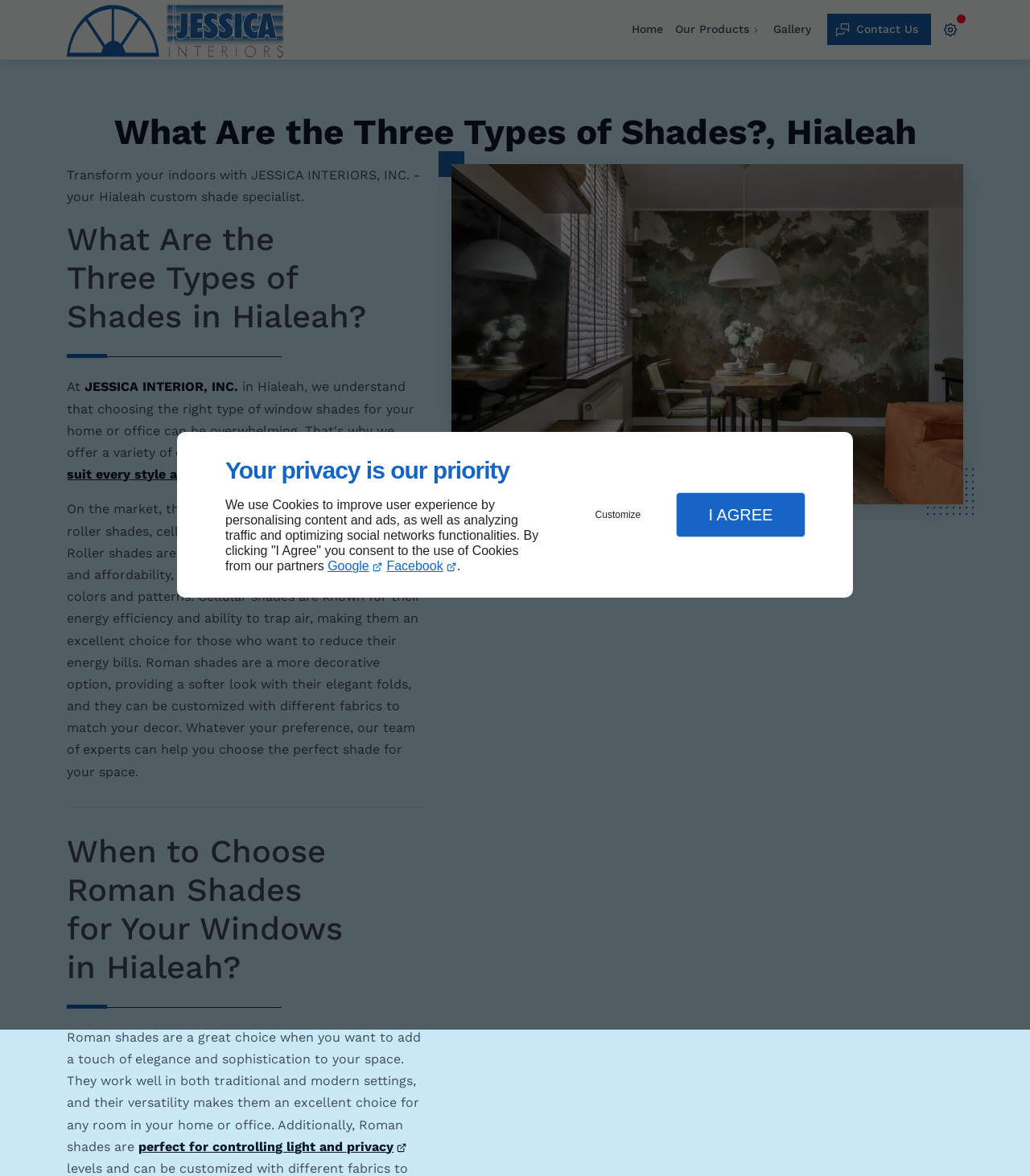What can be customized with different fabrics?
Using the screenshot, give a one-word or short phrase answer.

Roman shades